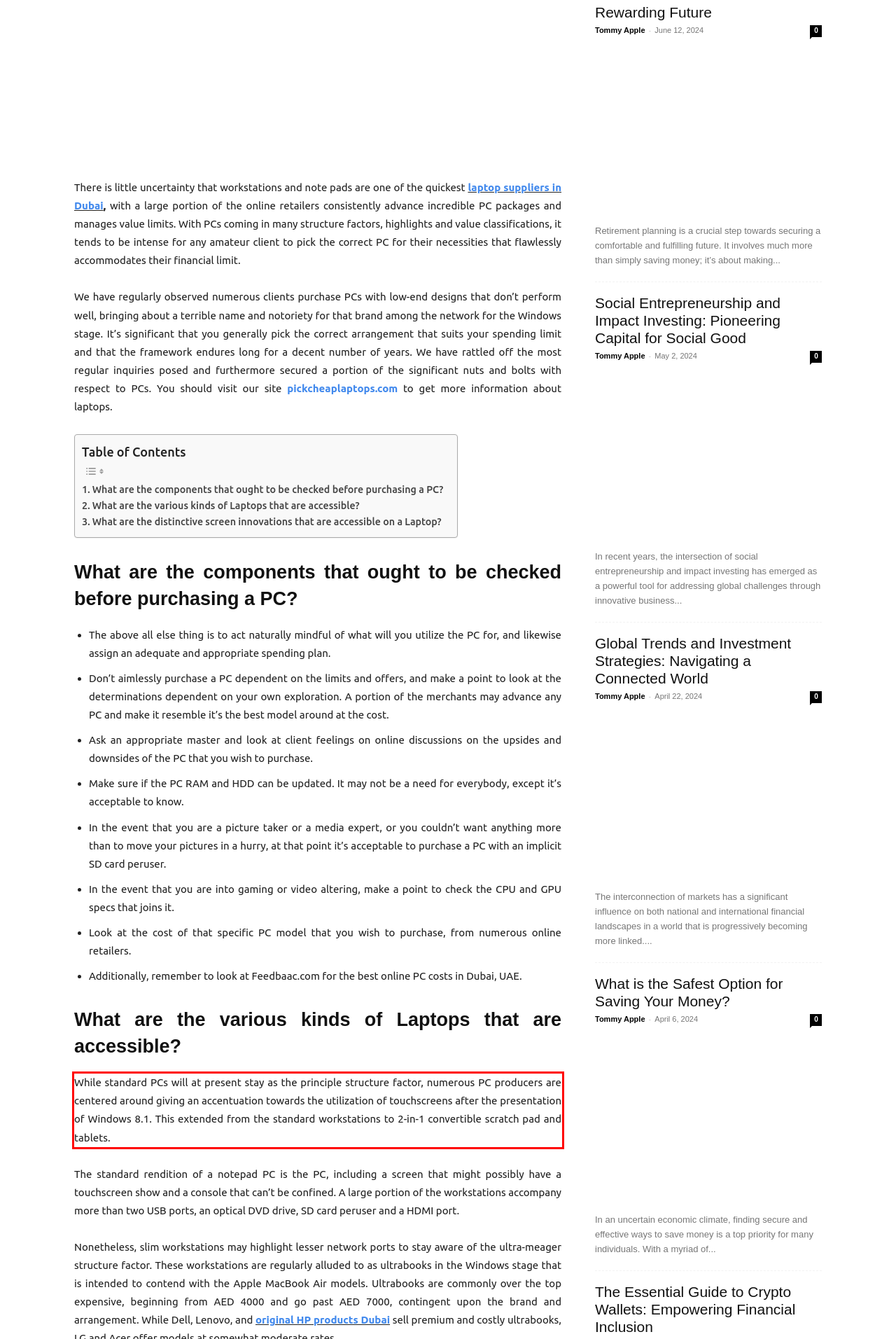There is a UI element on the webpage screenshot marked by a red bounding box. Extract and generate the text content from within this red box.

While standard PCs will at present stay as the principle structure factor, numerous PC producers are centered around giving an accentuation towards the utilization of touchscreens after the presentation of Windows 8.1. This extended from the standard workstations to 2-in-1 convertible scratch pad and tablets.